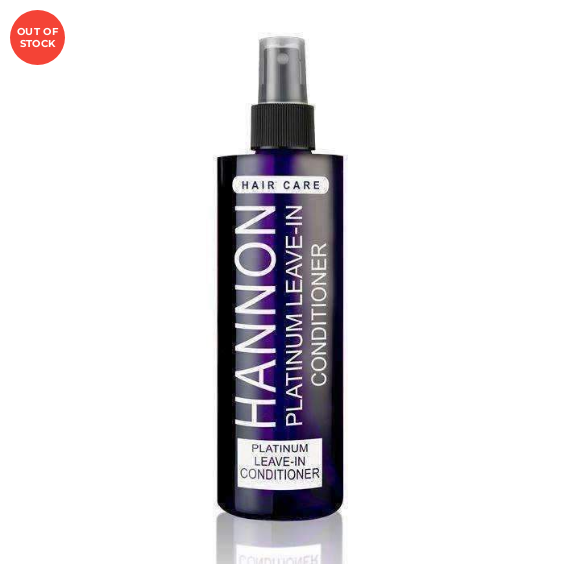Offer a comprehensive description of the image.

The image features the HANNON Platinum Leave-In Conditioner, packaged in a sleek, dark purple bottle with a spray nozzle. This 270ml product is specifically designed for enhancing the appearance of blonde and grey hair, helping to neutralize unwanted yellow and brassy tones. A prominently displayed "OUT OF STOCK" label indicates that this popular item is currently unavailable for purchase. The simple yet effective labeling on the bottle highlights its purpose as a leave-in conditioner, making it clear that it is intended for hair care enthusiasts looking for specialized products for color-treated or chemically treated hair.